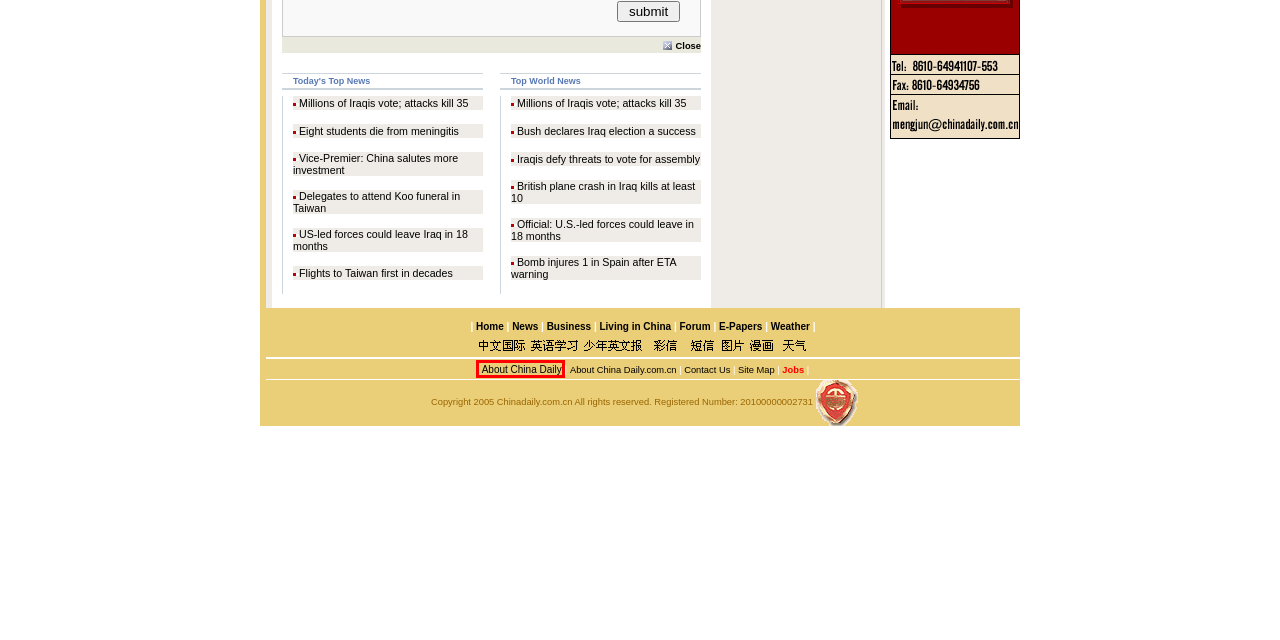Examine the screenshot of the webpage, which includes a red bounding box around an element. Choose the best matching webpage description for the page that will be displayed after clicking the element inside the red bounding box. Here are the candidates:
A. Business News - China Economy & Company - China Daily
B. contactus_en
C. 无标题文档
D. 中国日报网 - 新闻速递
E. CHINA DAILY
F. jobs
G. weather
H. about us

H